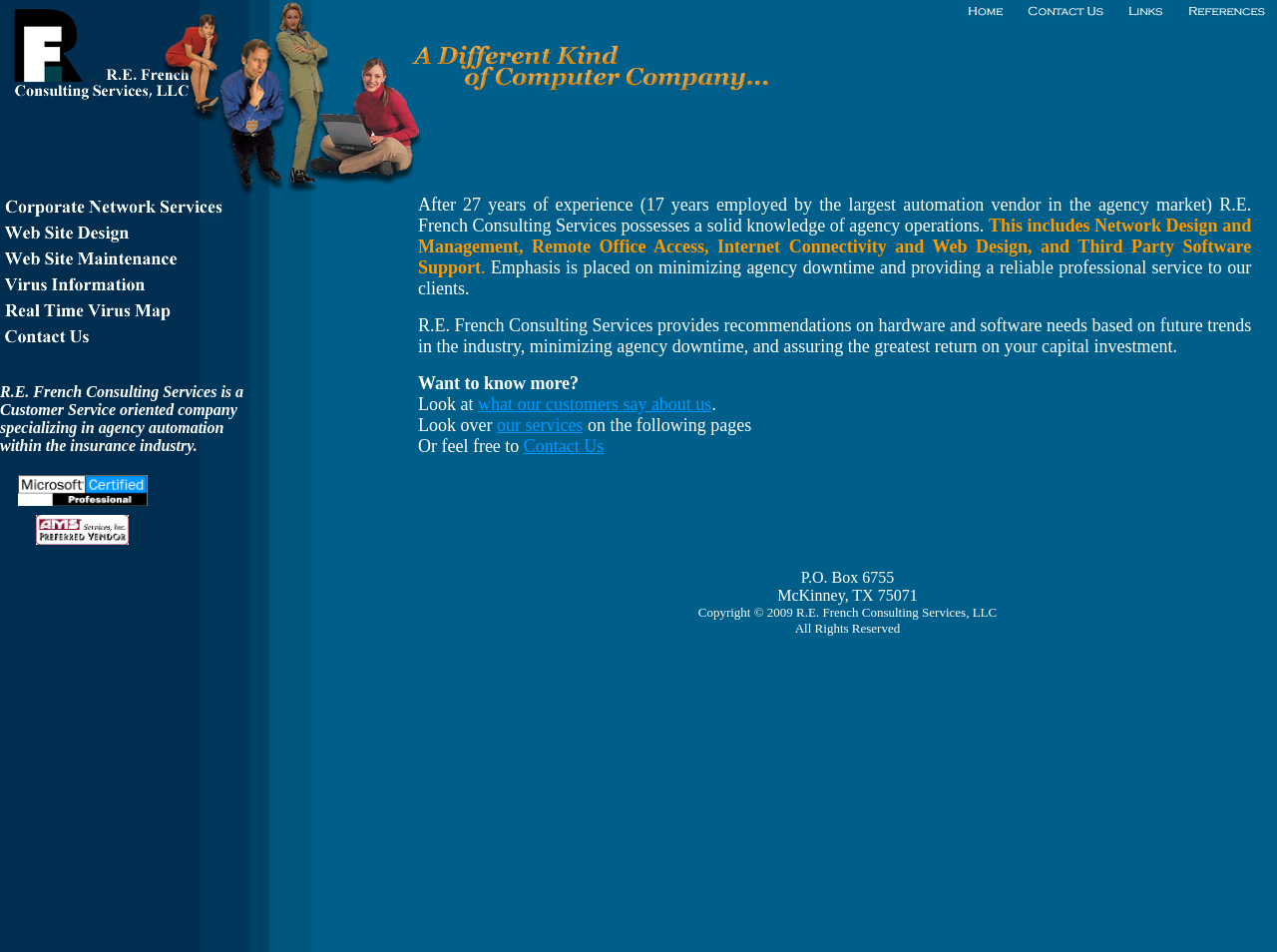Create an elaborate caption for the webpage.

The webpage is for R.E. French Consulting Services, LLC, a company specializing in agency automation within the insurance industry. At the top of the page, there is a layout table that spans the entire width, containing a logo image on the left and a table with five links on the right, each with a corresponding image. The links are for Corporate Network Services, Web Site Design, Web Site Maintenance, Updated Virus Information, and Real Time Virus Map.

Below this table, there is a section that describes the company's services and expertise. The text explains that the company has 27 years of experience in agency operations, including network design and management, remote office access, internet connectivity, and web design. The company provides recommendations on hardware and software needs based on future trends in the industry, minimizing agency downtime, and assuring the greatest return on investment.

To the right of this section, there is another section that contains a paragraph of text describing the company's services and a call to action to look at what customers say about the company, explore their services, or contact them. There are links to "what our customers say about us", "our services", and "Contact Us" within this section.

At the bottom of the page, there are two empty table cells, likely used for spacing or layout purposes.